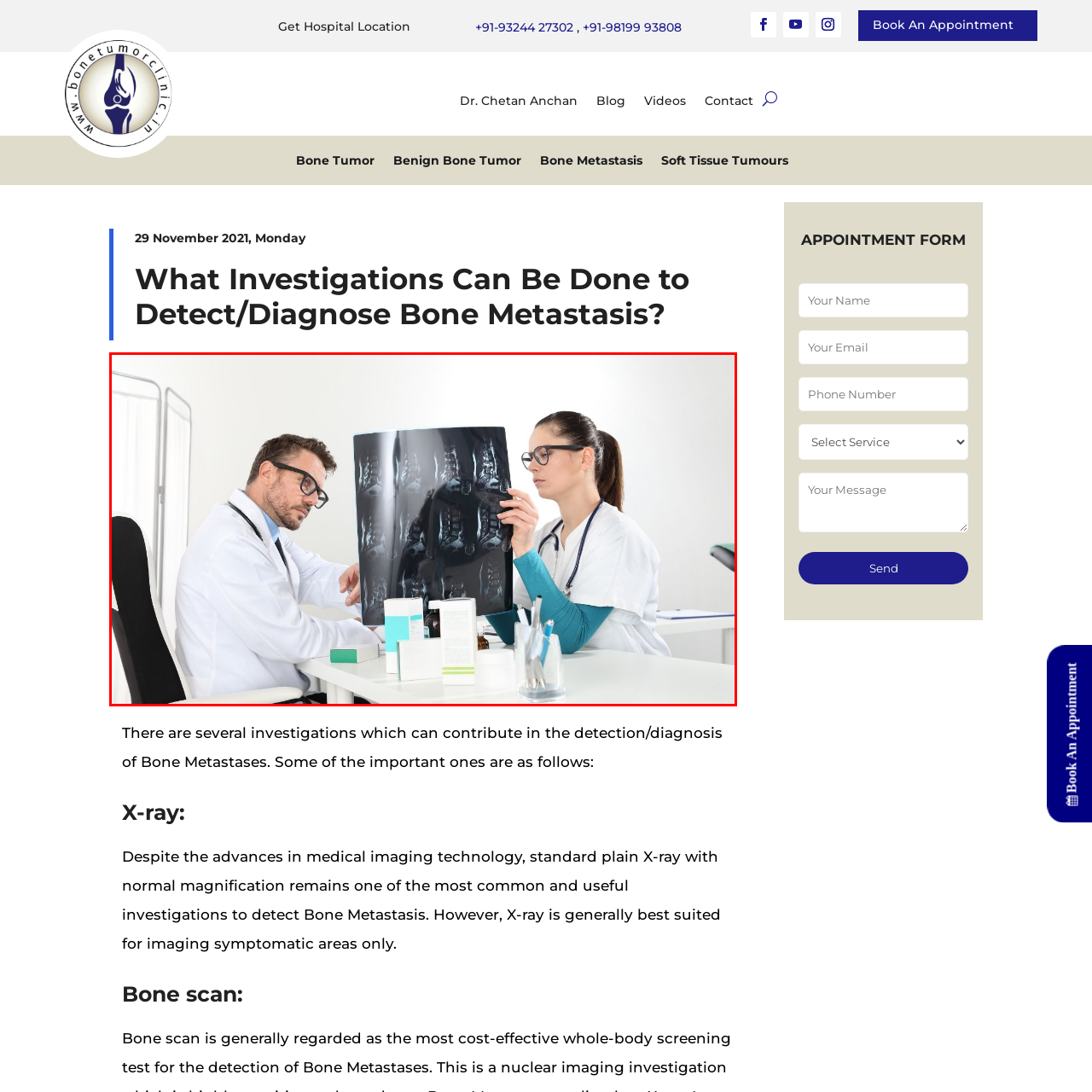What is the purpose of the medical supplies?
Review the image marked by the red bounding box and deliver a detailed response to the question.

The medical supplies on the table between the two medical professionals suggest a sophisticated environment dedicated to diagnosis and patient care, implying that the purpose of these supplies is to aid in the diagnosis and treatment of patients.